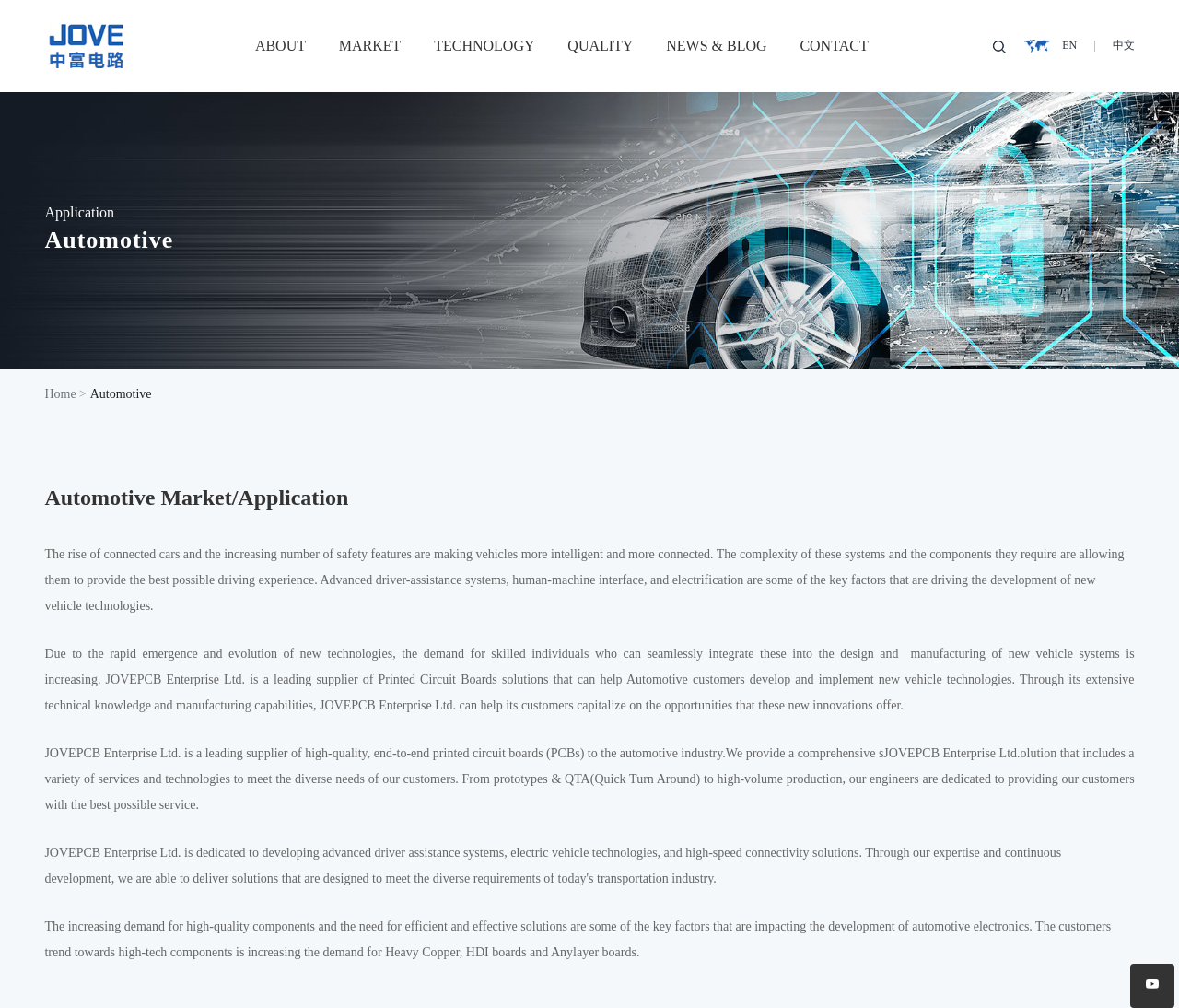Determine the bounding box coordinates of the element's region needed to click to follow the instruction: "Select English language". Provide these coordinates as four float numbers between 0 and 1, formatted as [left, top, right, bottom].

[0.901, 0.037, 0.913, 0.055]